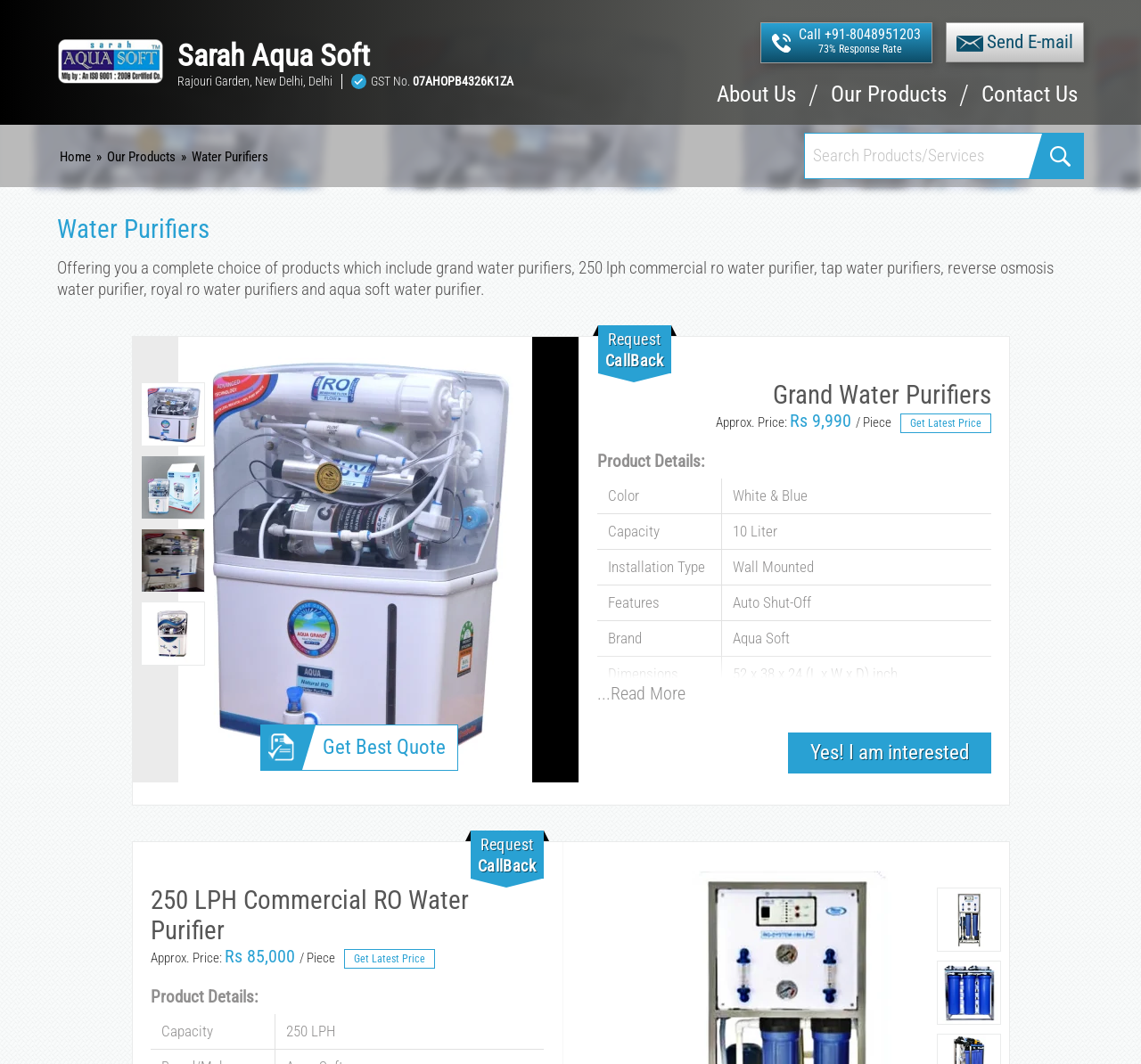What is the price of the Grand Water Purifier?
Using the image as a reference, answer the question in detail.

The price of the Grand Water Purifier can be found in the product details section, where it says 'Approx. Price: Rs 9,990 / Piece'.